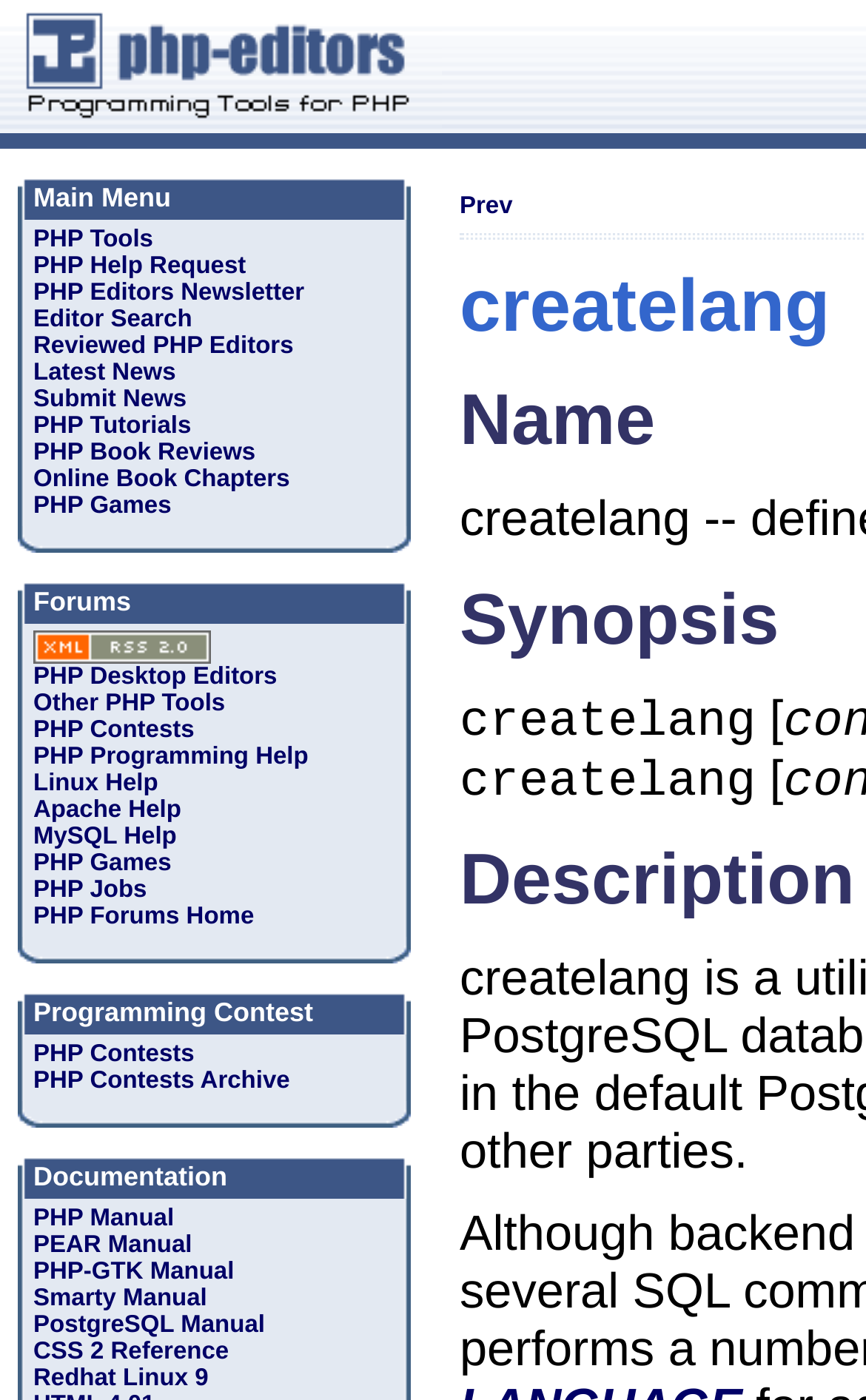Please give a one-word or short phrase response to the following question: 
How many links are in the 'Forums' table row?

13